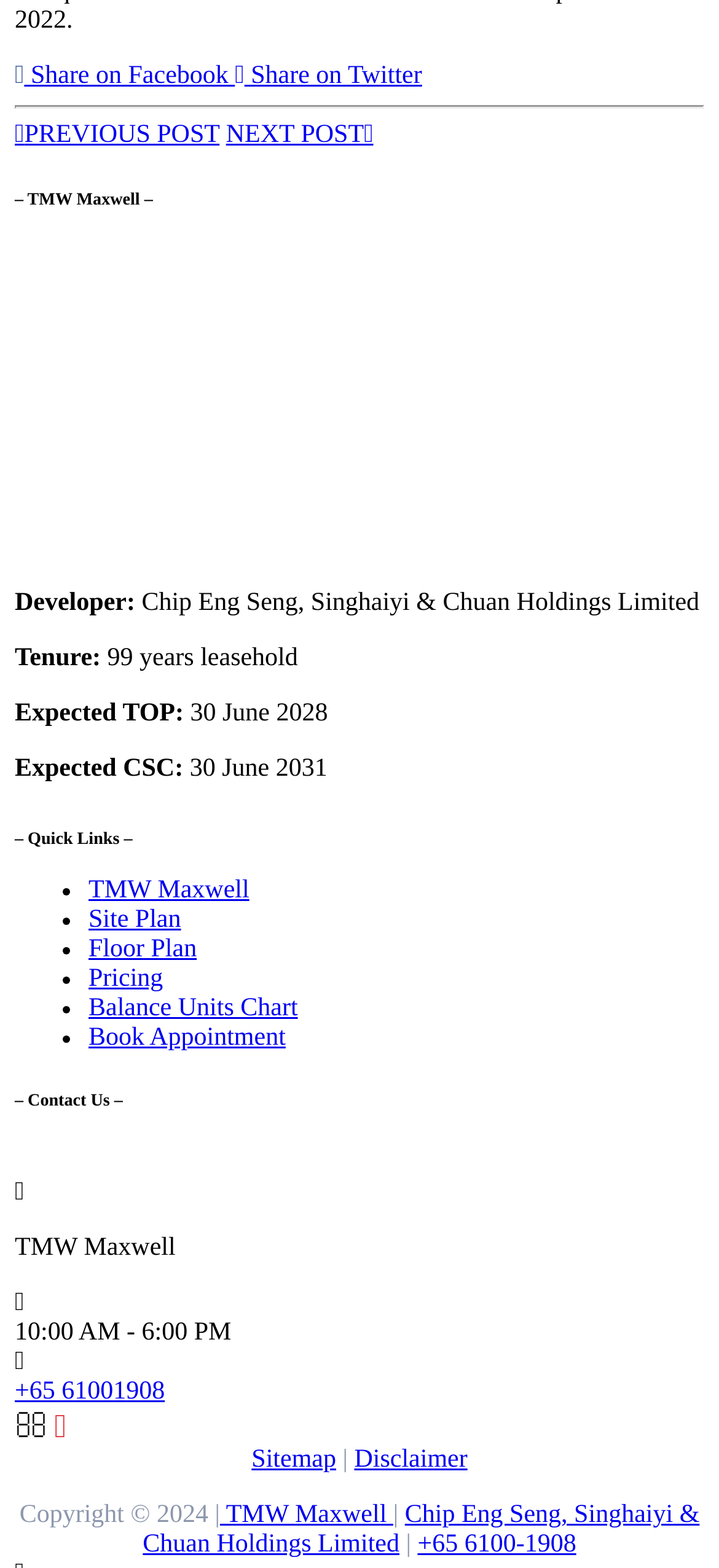Given the description of the UI element: "Site Plan", predict the bounding box coordinates in the form of [left, top, right, bottom], with each value being a float between 0 and 1.

[0.123, 0.578, 0.252, 0.595]